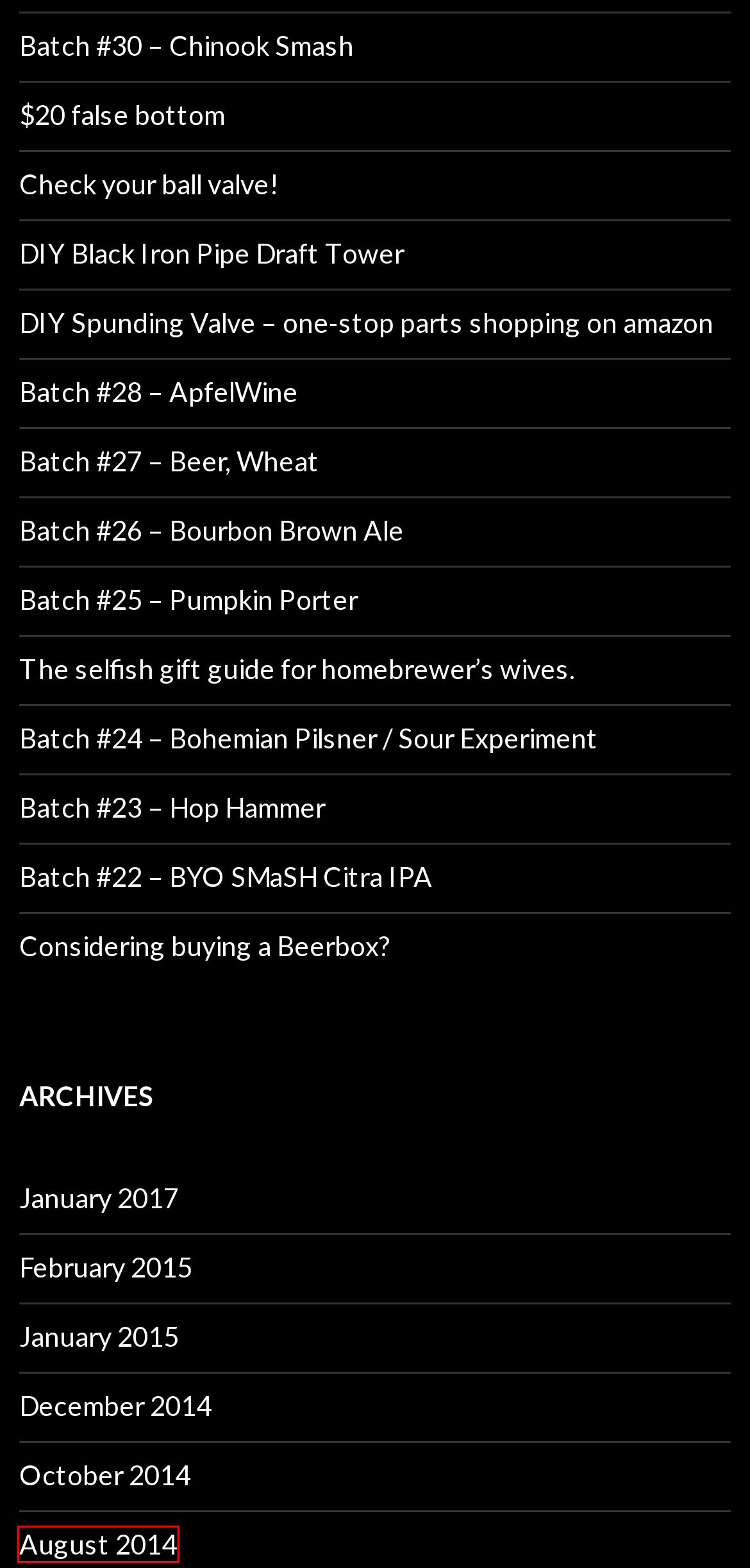With the provided screenshot showing a webpage and a red bounding box, determine which webpage description best fits the new page that appears after clicking the element inside the red box. Here are the options:
A. Check your ball valve! | Because beer.
B. January | 2015 | Because beer.
C. January | 2017 | Because beer.
D. Batch #22 – BYO SMaSH Citra IPA | Because beer.
E. August | 2014 | Because beer.
F. October | 2014 | Because beer.
G. $20 false bottom | Because beer.
H. Batch #28 – ApfelWine | Because beer.

E